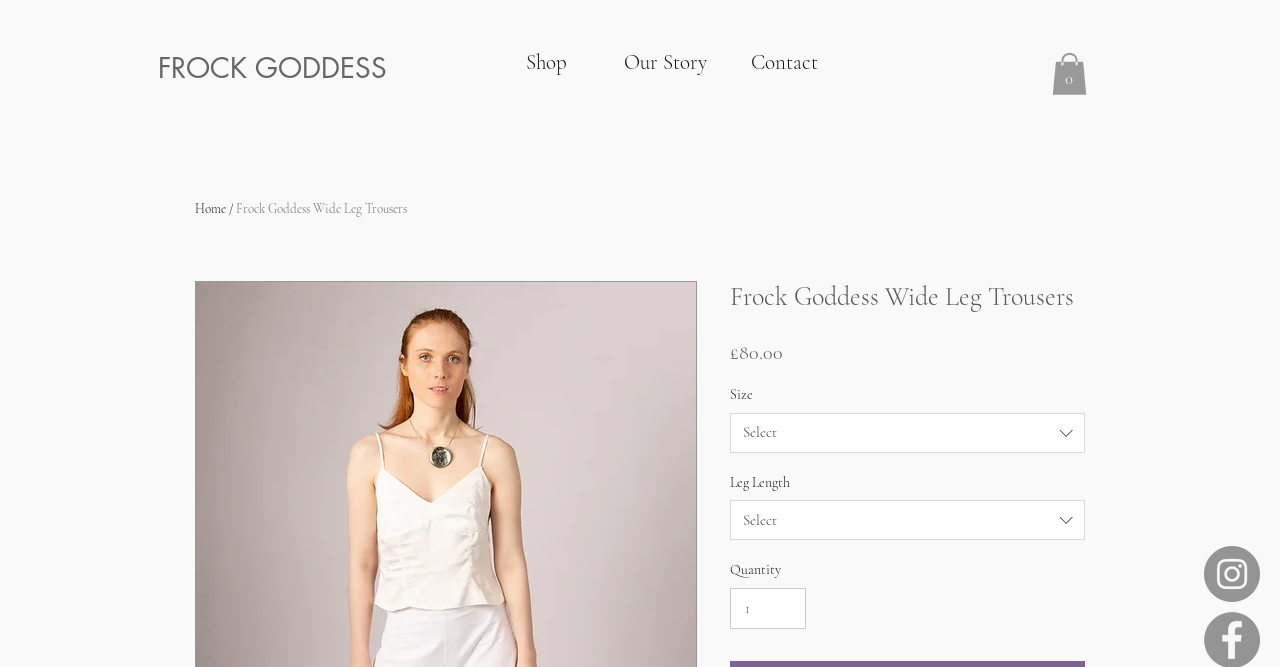What is the purpose of the button with a cart icon?
Could you answer the question with a detailed and thorough explanation?

I inferred the purpose of the button with a cart icon by its location at the top right corner of the page, which is a common placement for cart buttons, and the text 'Cart with 0 items' next to it, suggesting that it allows users to view their cart contents.